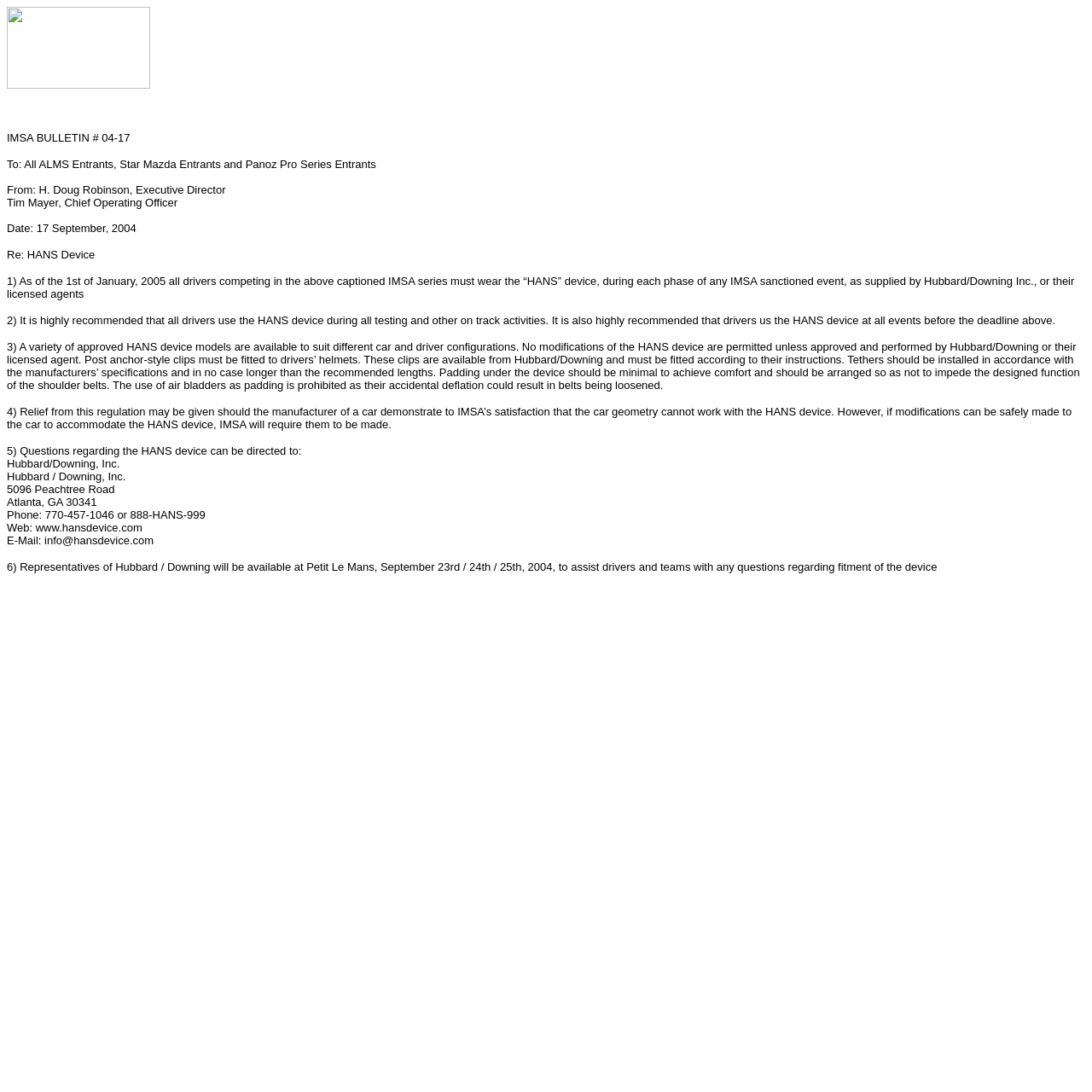What is the website of Hubbard/Downing, Inc.? Based on the screenshot, please respond with a single word or phrase.

www.hansdevice.com